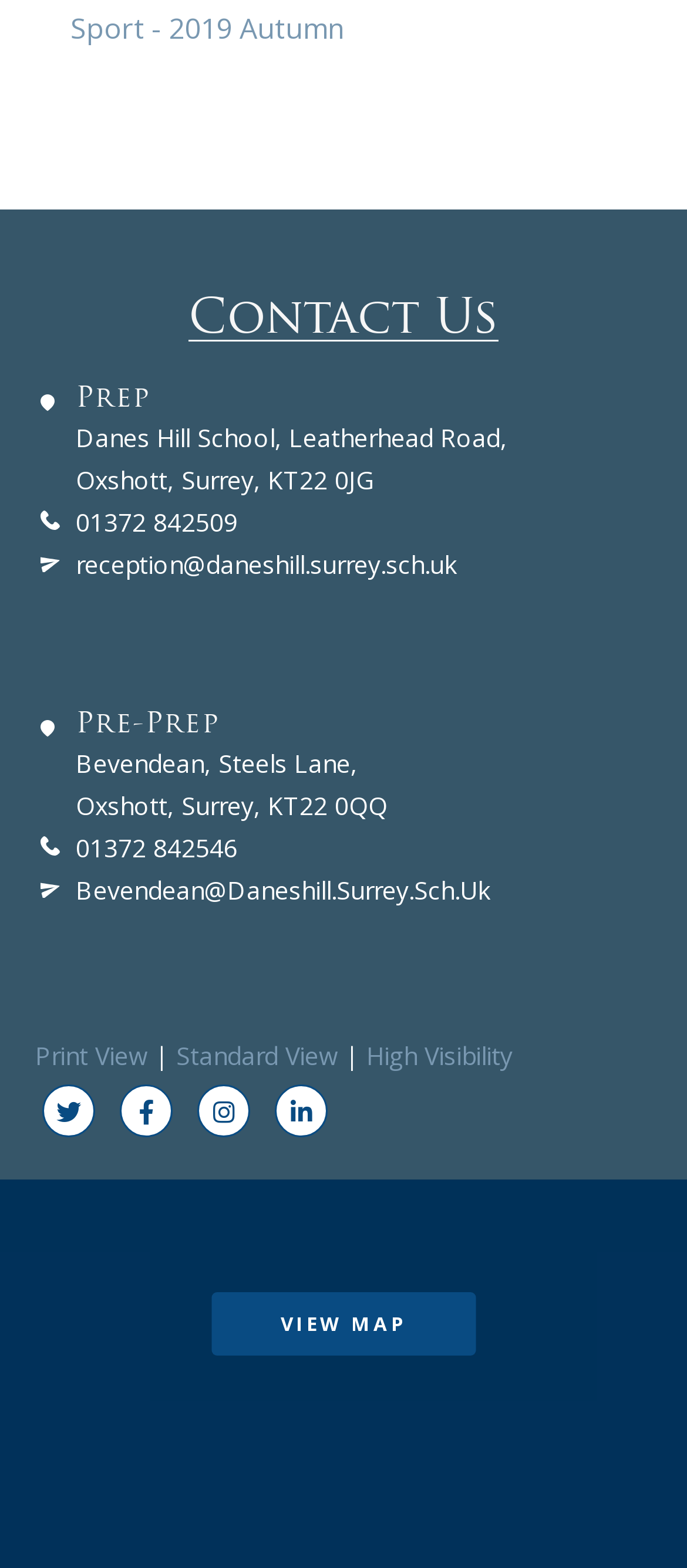Answer succinctly with a single word or phrase:
How many campuses does the school have?

2